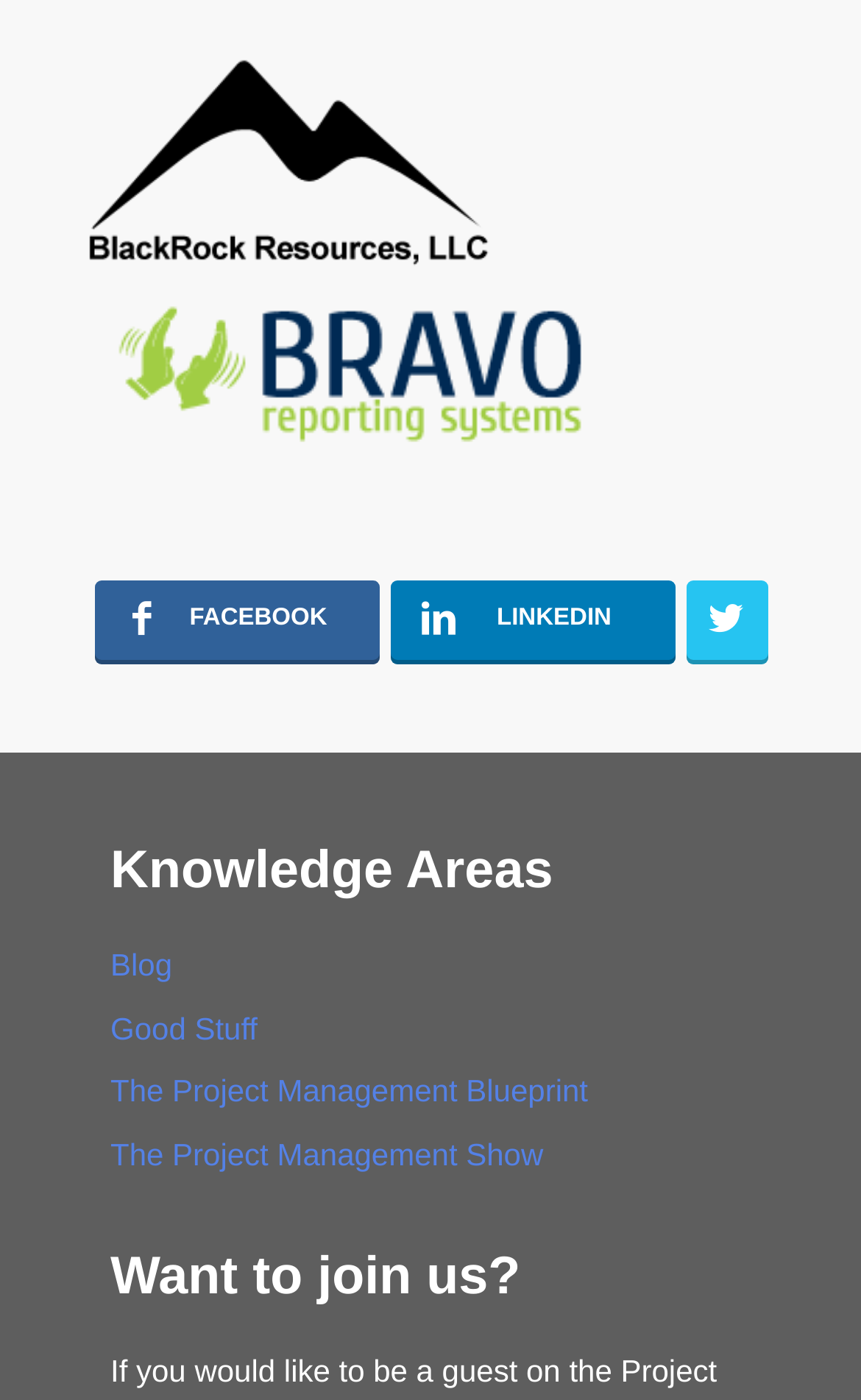Identify the bounding box coordinates of the clickable section necessary to follow the following instruction: "Join us". The coordinates should be presented as four float numbers from 0 to 1, i.e., [left, top, right, bottom].

[0.128, 0.891, 0.872, 0.936]